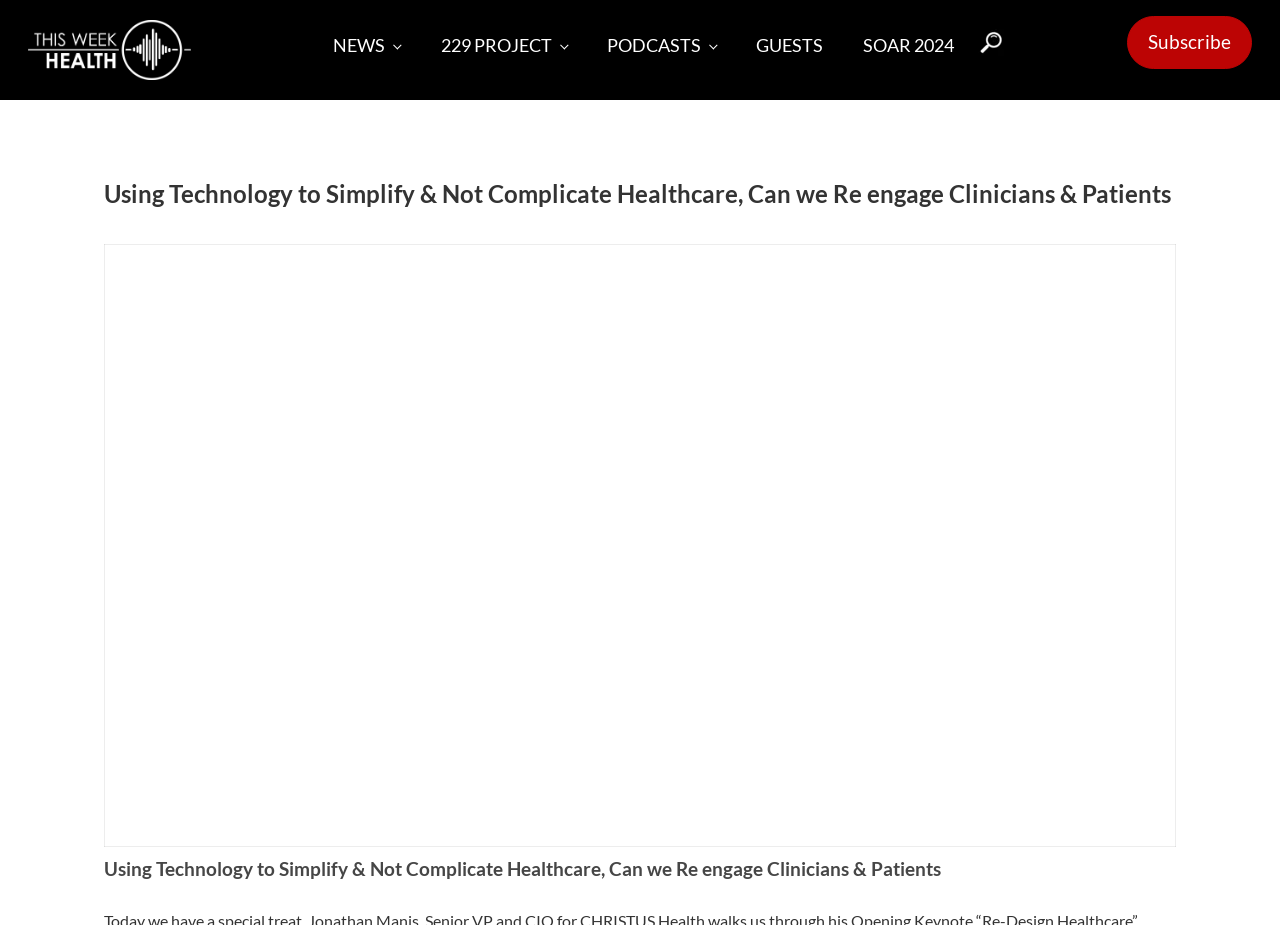Find the primary header on the webpage and provide its text.

Using Technology to Simplify & Not Complicate Healthcare, Can we Re engage Clinicians & Patients